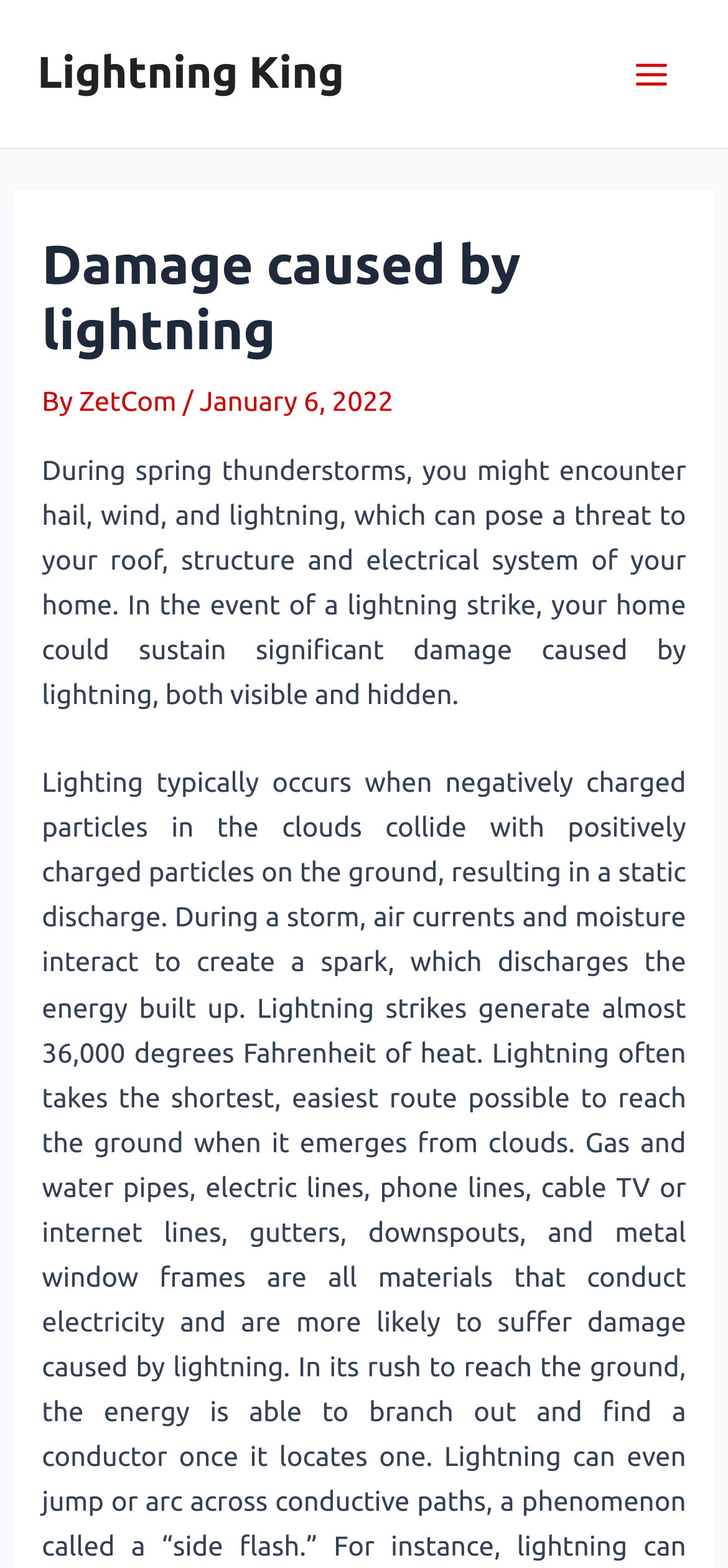Give the bounding box coordinates for the element described as: "ZetCom".

[0.109, 0.245, 0.251, 0.265]